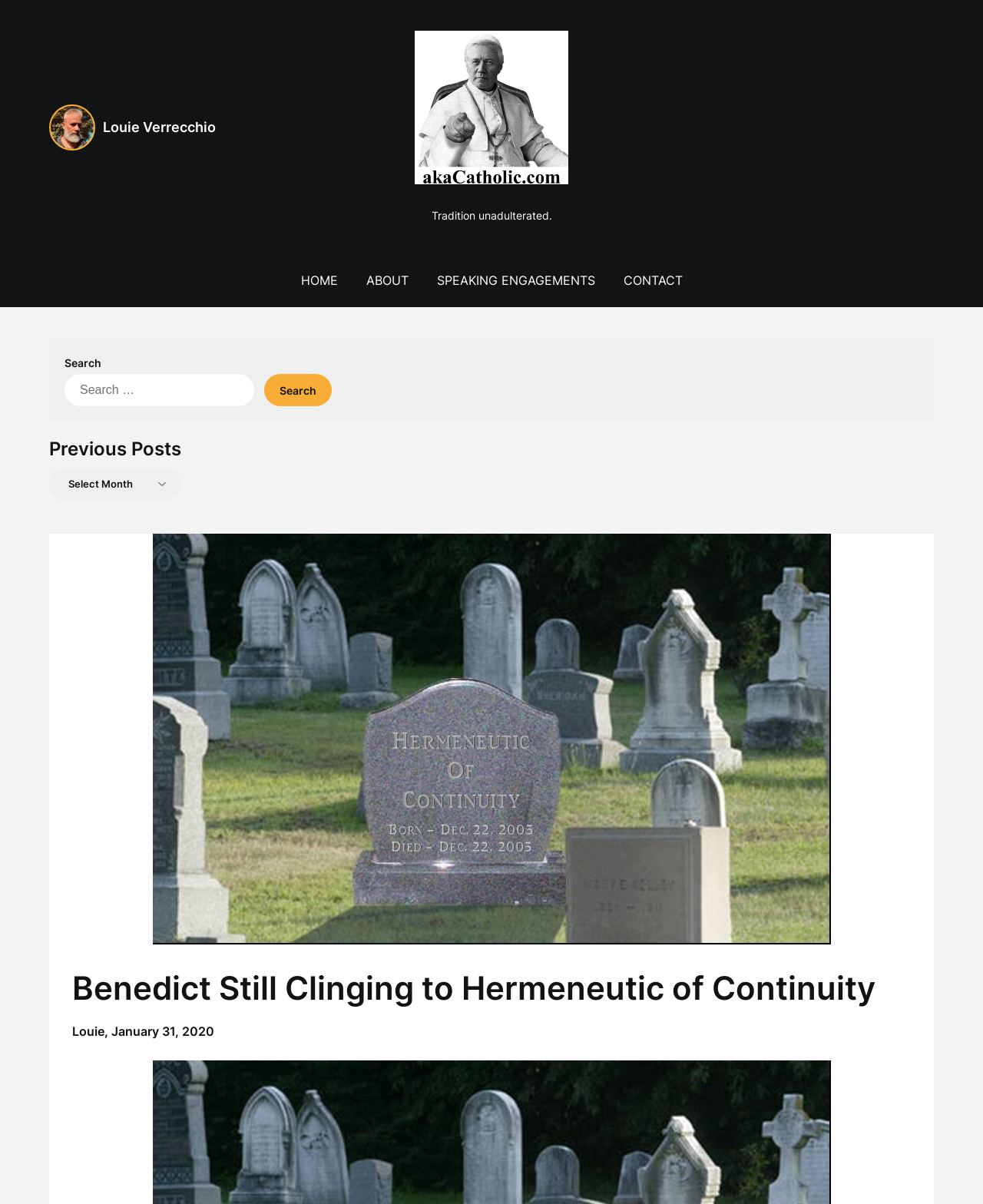Extract the bounding box coordinates for the described element: "parent_node: Tradition unadulterated.". The coordinates should be represented as four float numbers between 0 and 1: [left, top, right, bottom].

[0.422, 0.026, 0.578, 0.157]